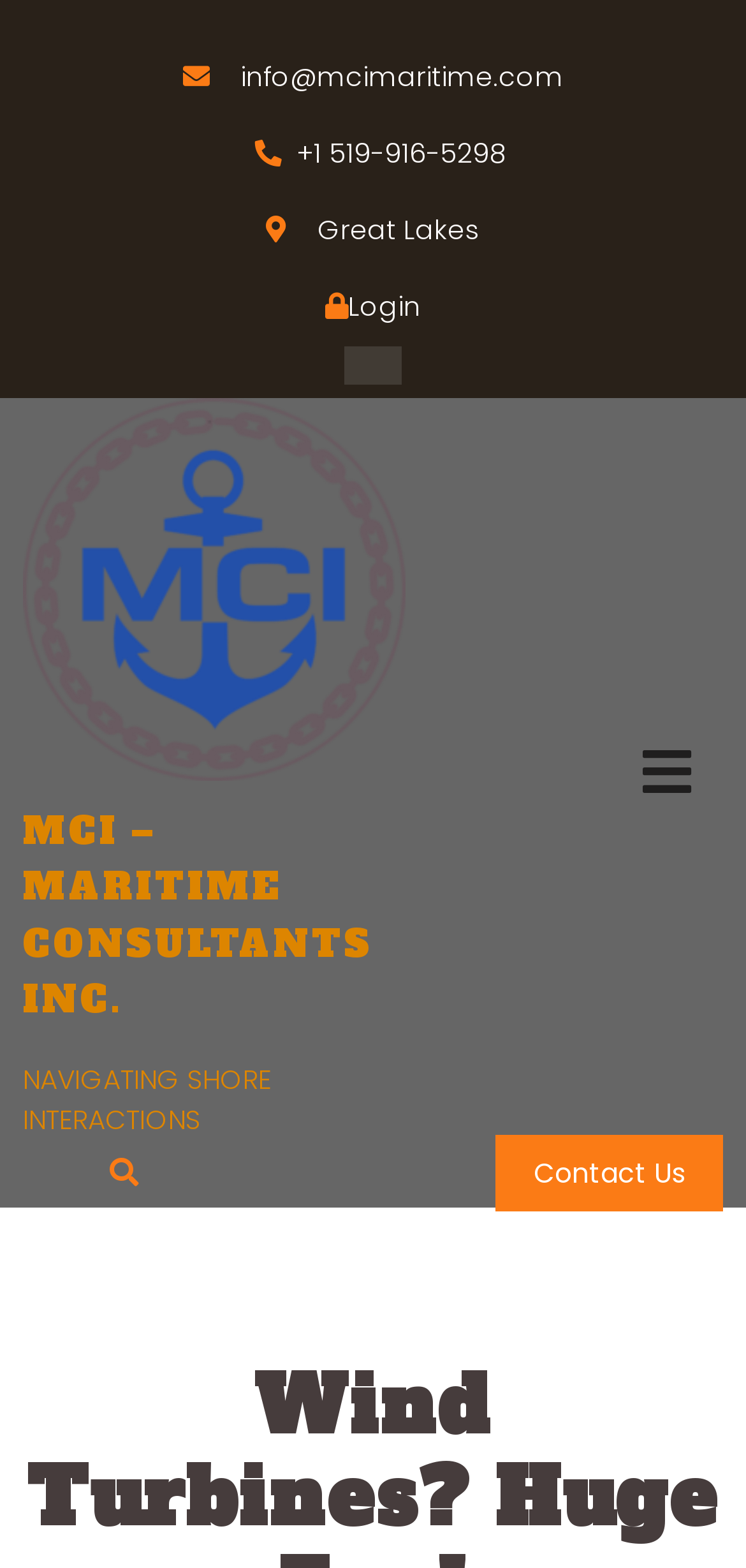What is the purpose of the link with the icon?
Utilize the information in the image to give a detailed answer to the question.

The link with the icon appears to be a login link, as it is labeled with the text 'Login' and has an icon that suggests authentication or login functionality.